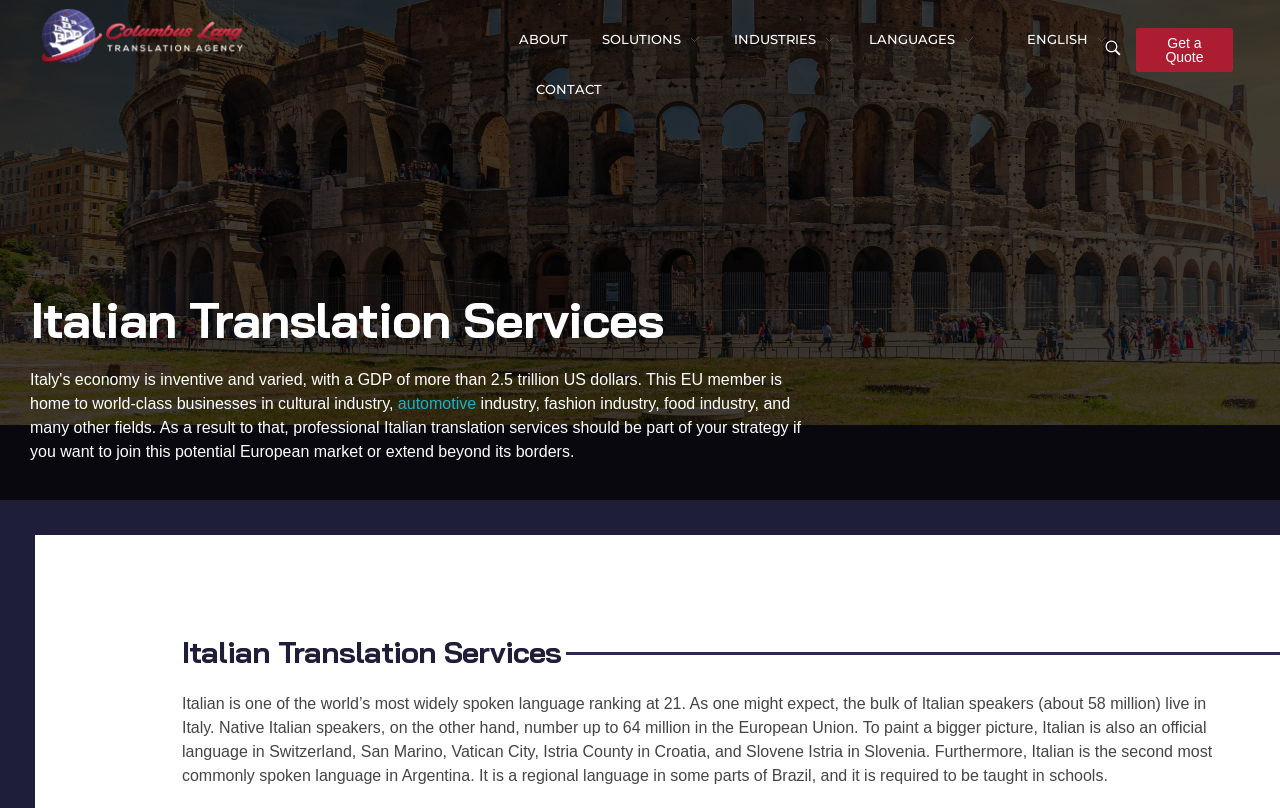How many native Italian speakers are there in the European Union?
Answer the question with just one word or phrase using the image.

64 million